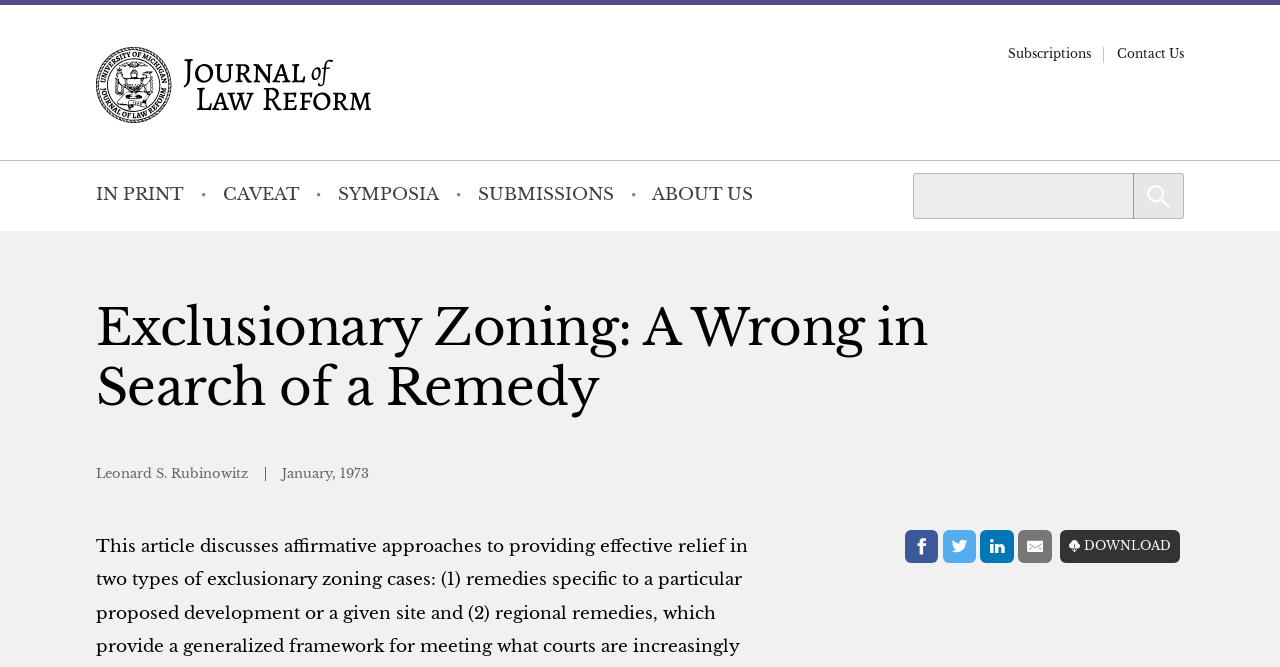Articulate a detailed summary of the webpage's content and design.

The webpage is an article titled "Exclusionary Zoning: A Wrong in Search of a Remedy" from the Michigan Journal of Law Reform. At the top left, there is a link to the journal's homepage, accompanied by a small image of the journal's logo. 

Below the title, there is a search bar with a text box and a search button, allowing users to search for specific content. 

To the right of the search bar, there are several links, including "IN PRINT", "CAVEAT", "SYMPOSIA", "SUBMISSIONS", and "ABOUT US", which are likely navigation links to other sections of the journal's website.

At the top right, there are two more links, "Subscriptions" and "Contact Us", which are likely related to managing subscriptions and getting in touch with the journal.

The main content of the article begins below the title, with a heading that repeats the title of the article. The author's name, Leonard S. Rubinowitz, and the publication date, January 1973, are displayed below the heading.

The article's text is not explicitly described in the accessibility tree, but it likely occupies the majority of the page's content area.

At the bottom of the page, there are social media links to share the article on Facebook, Twitter, LinkedIn, and via email, as well as a link to download the article.